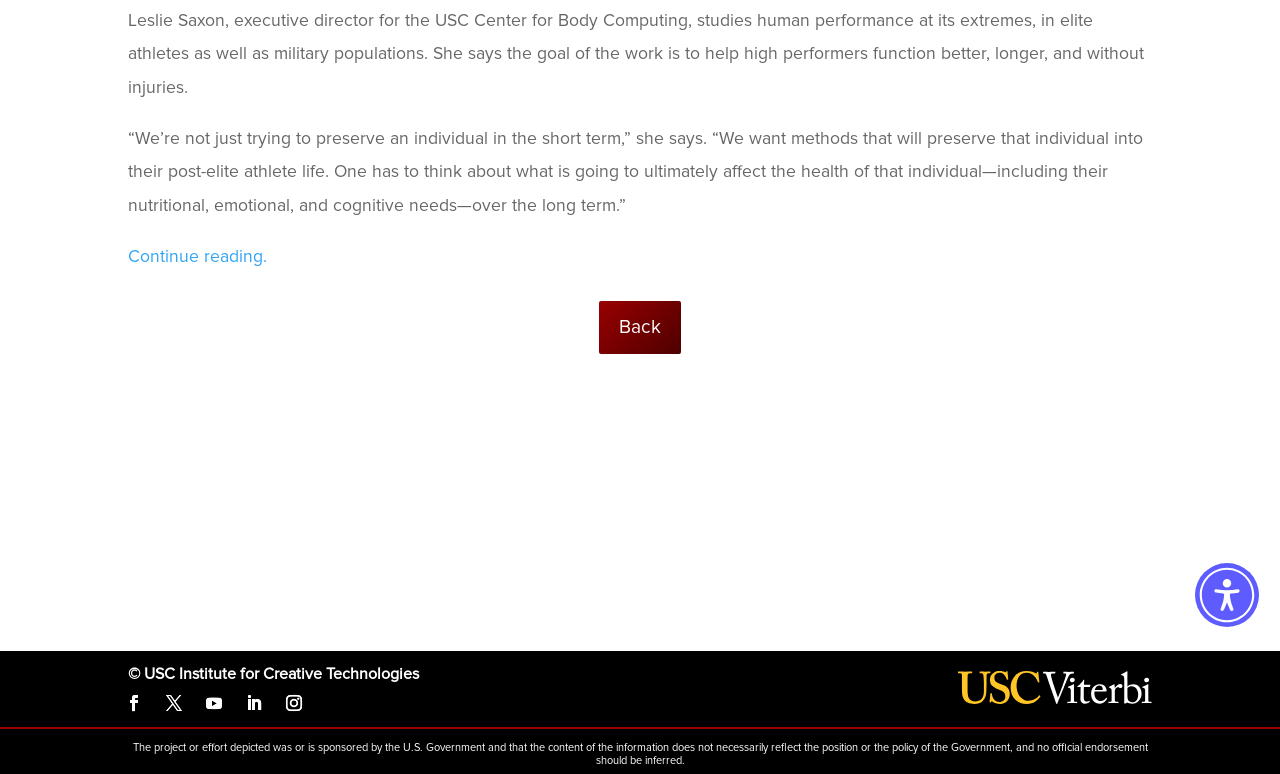Please find the bounding box coordinates in the format (top-left x, top-left y, bottom-right x, bottom-right y) for the given element description. Ensure the coordinates are floating point numbers between 0 and 1. Description: aria-label="Accessibility Menu" title="Accessibility Menu"

[0.934, 0.727, 0.984, 0.81]